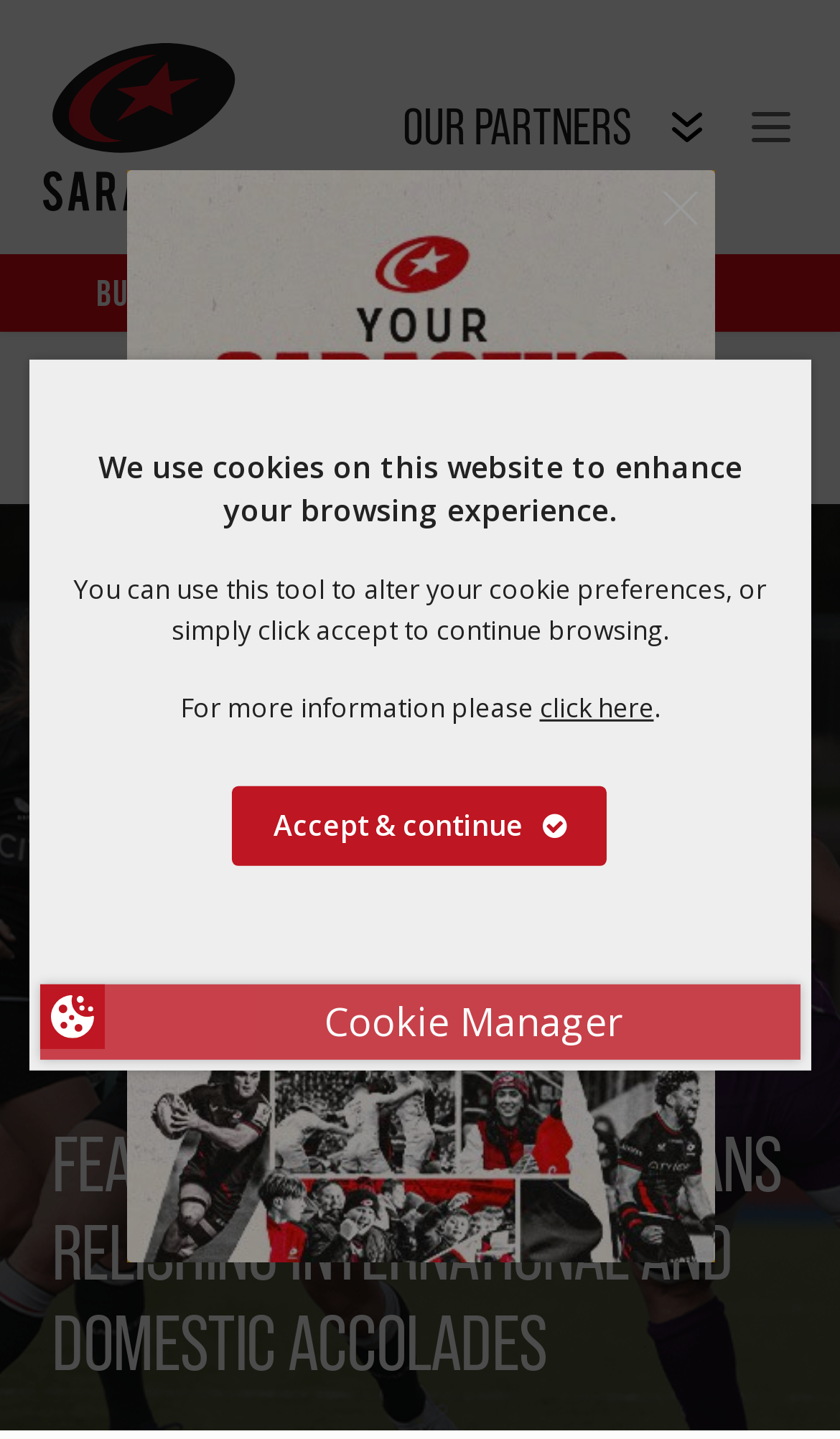Identify the bounding box coordinates for the element you need to click to achieve the following task: "Read the article about popular community pub". Provide the bounding box coordinates as four float numbers between 0 and 1, in the form [left, top, right, bottom].

None